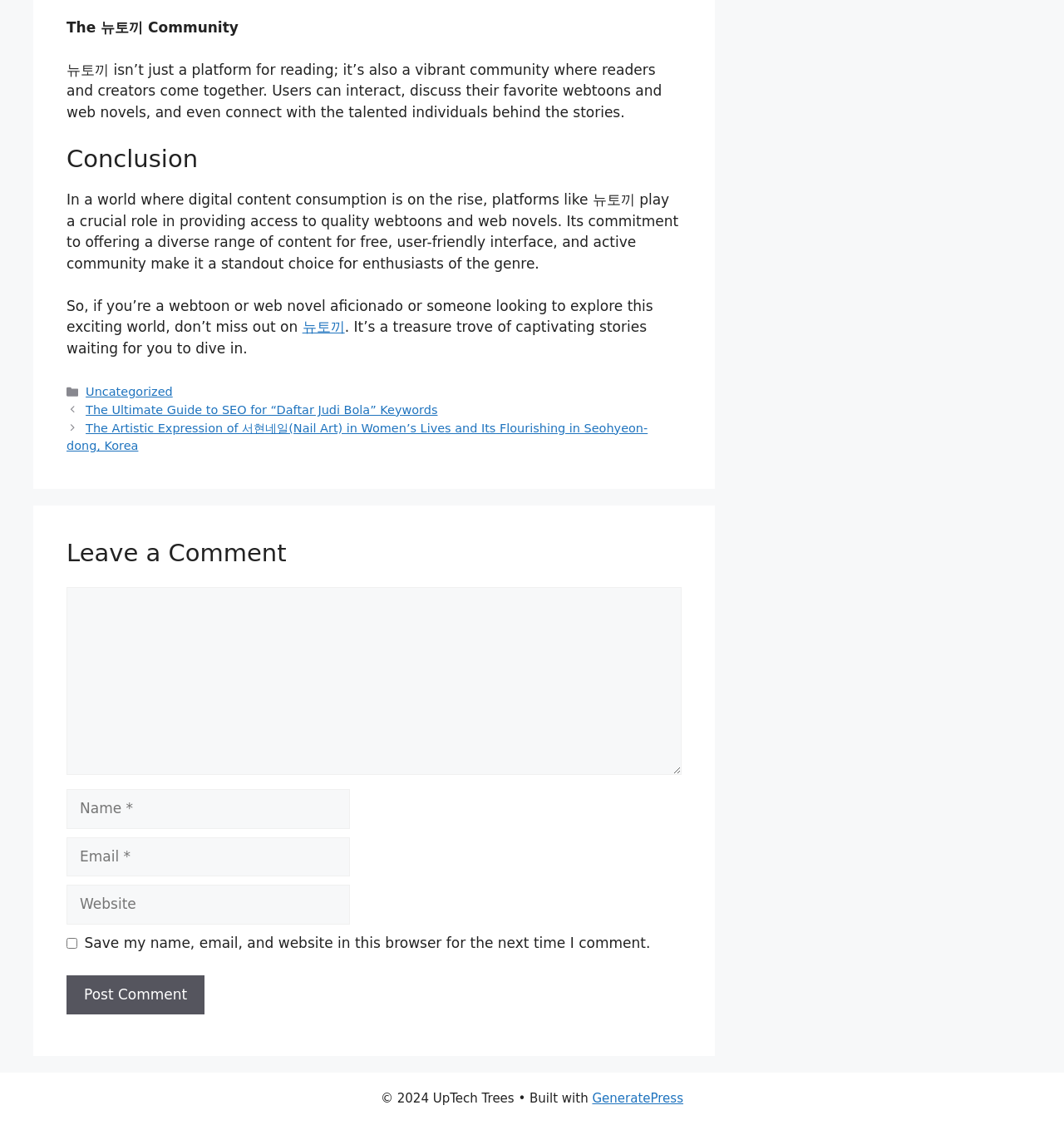Locate the bounding box coordinates of the clickable region to complete the following instruction: "Click on the 'Home' link."

None